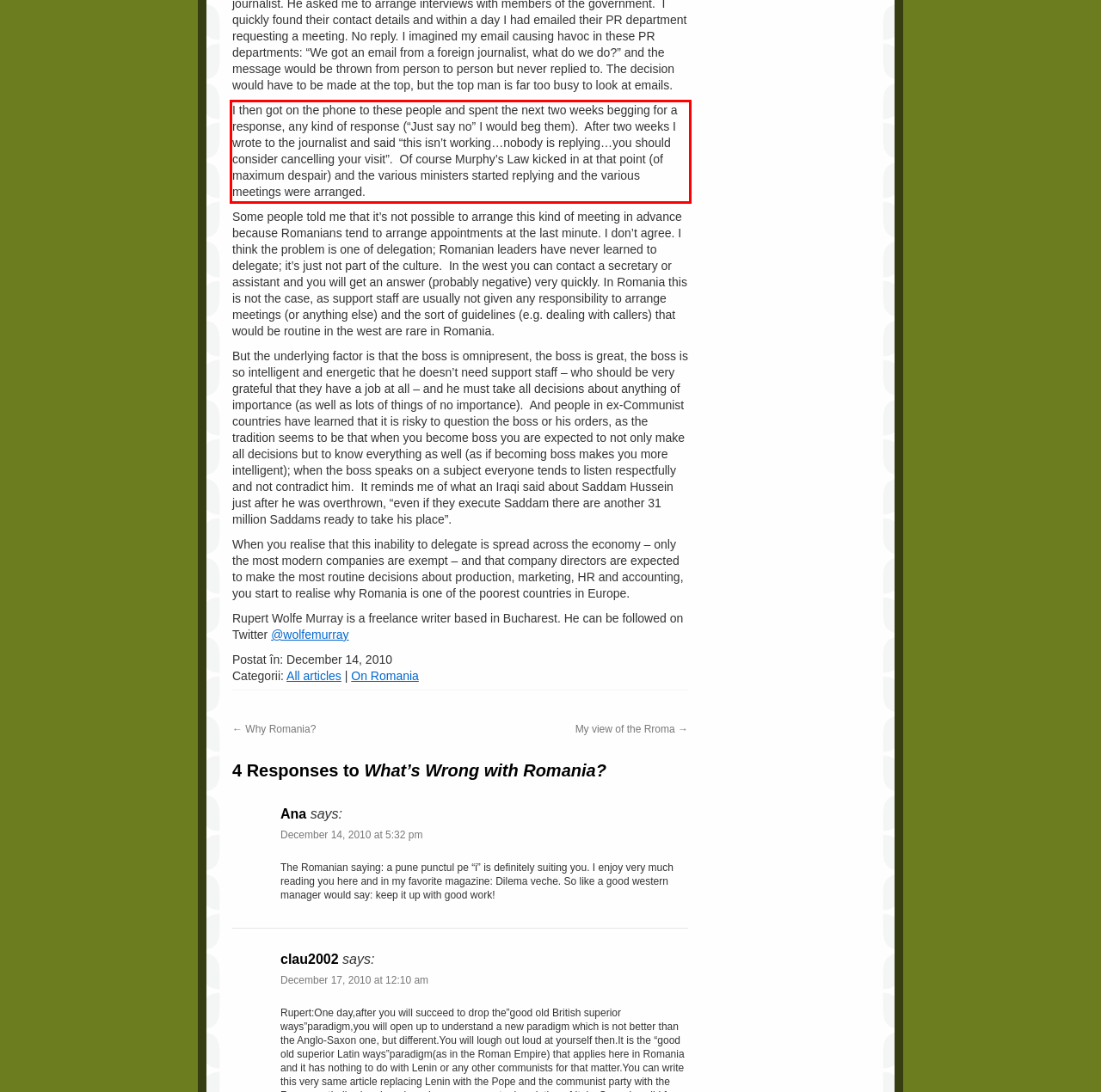Please examine the webpage screenshot containing a red bounding box and use OCR to recognize and output the text inside the red bounding box.

I then got on the phone to these people and spent the next two weeks begging for a response, any kind of response (“Just say no” I would beg them). After two weeks I wrote to the journalist and said “this isn’t working…nobody is replying…you should consider cancelling your visit”. Of course Murphy’s Law kicked in at that point (of maximum despair) and the various ministers started replying and the various meetings were arranged.